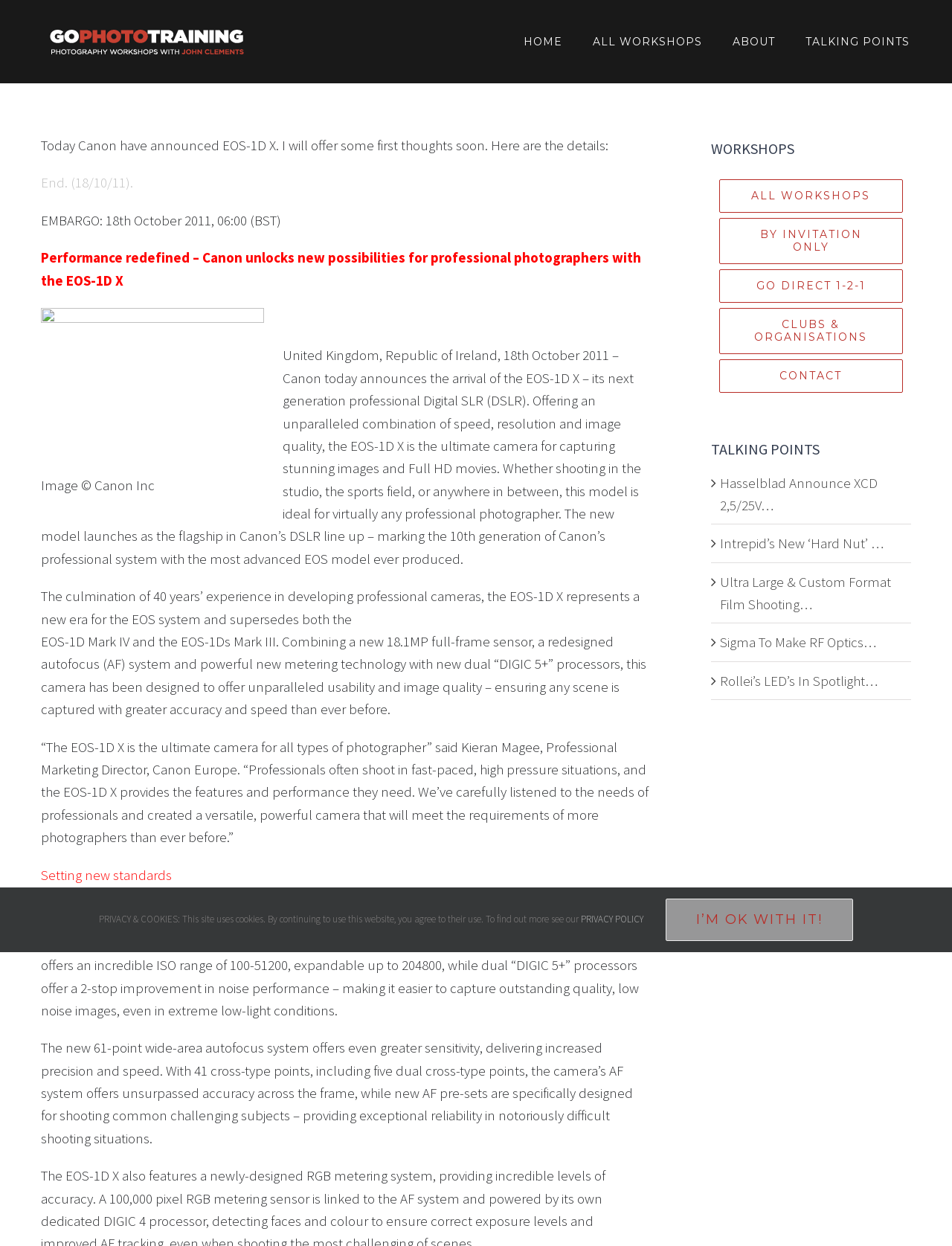What is the name of the company offering photography workshops?
Please respond to the question with as much detail as possible.

The answer can be found in the top-left corner of the webpage, where the logo and name of the company 'Go Photo Training | Photography Workshops with John Clements' is displayed.